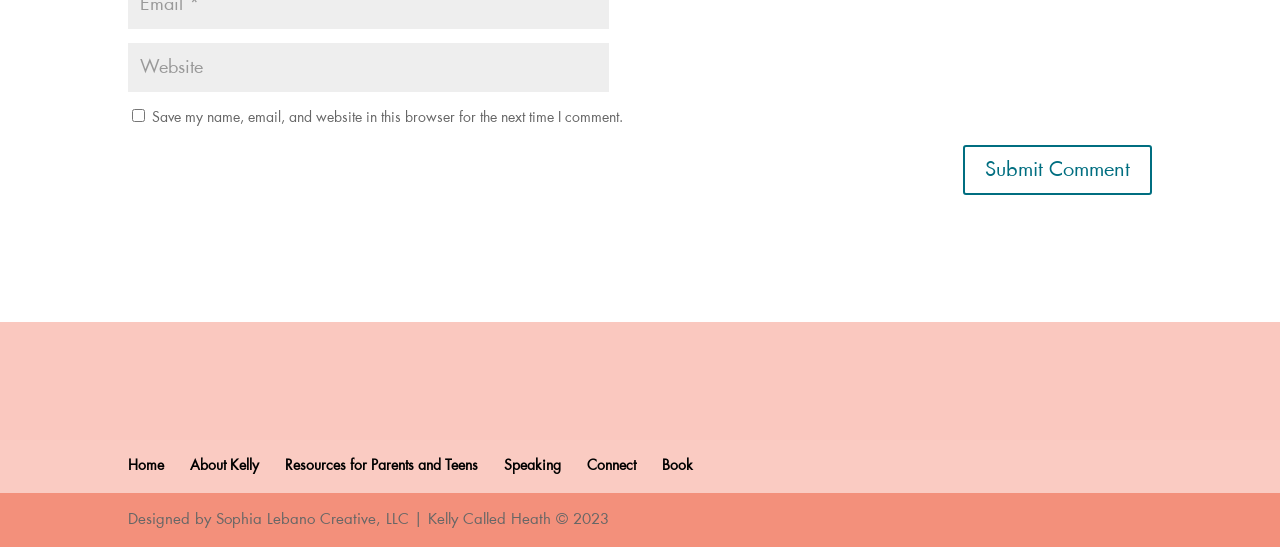Find the bounding box coordinates of the element you need to click on to perform this action: 'View resources for parents and teens'. The coordinates should be represented by four float values between 0 and 1, in the format [left, top, right, bottom].

[0.223, 0.836, 0.373, 0.866]